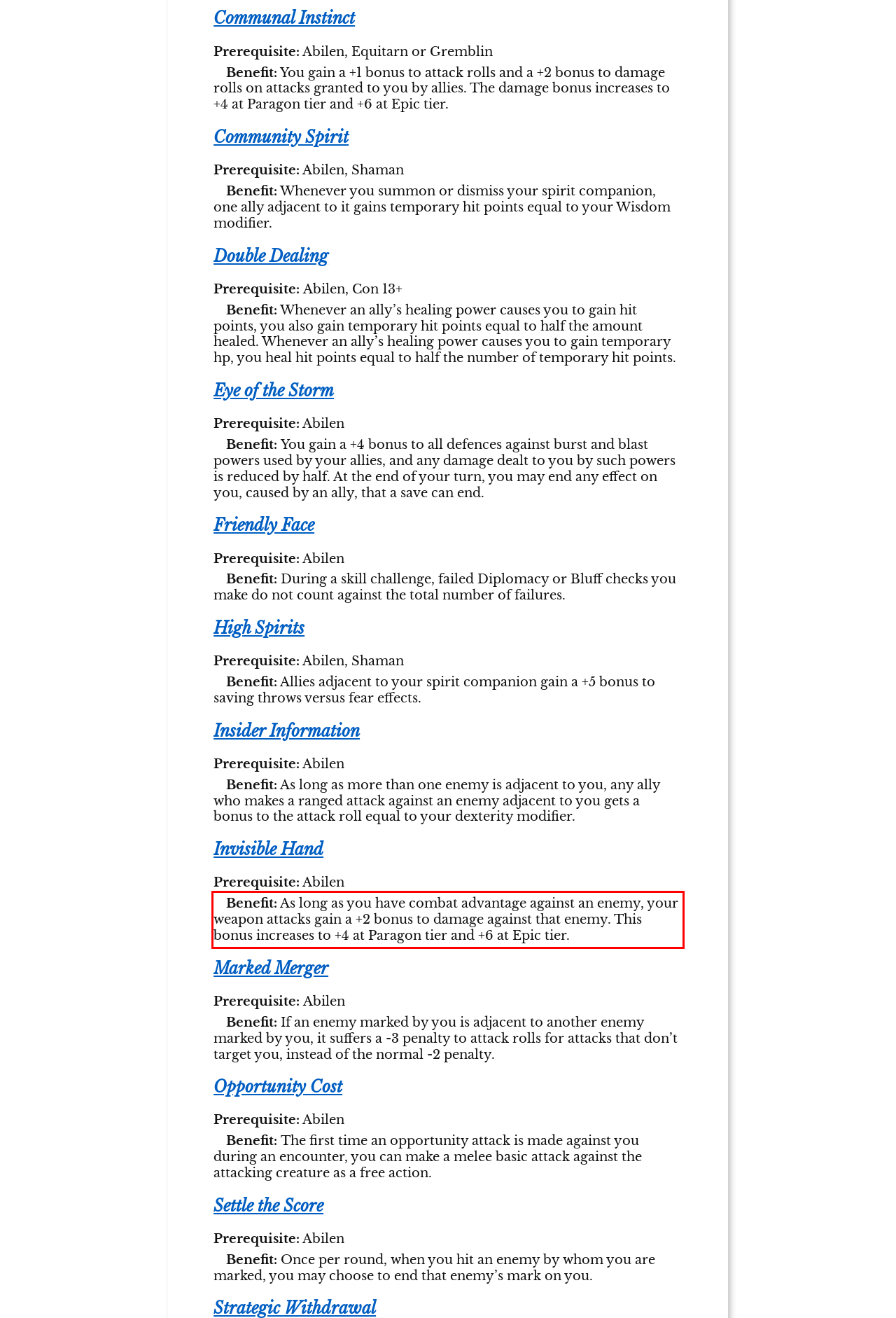You are provided with a screenshot of a webpage containing a red bounding box. Please extract the text enclosed by this red bounding box.

Benefit: As long as you have combat advantage against an enemy, your weapon attacks gain a +2 bonus to damage against that enemy. This bonus increases to +4 at Paragon tier and +6 at Epic tier.